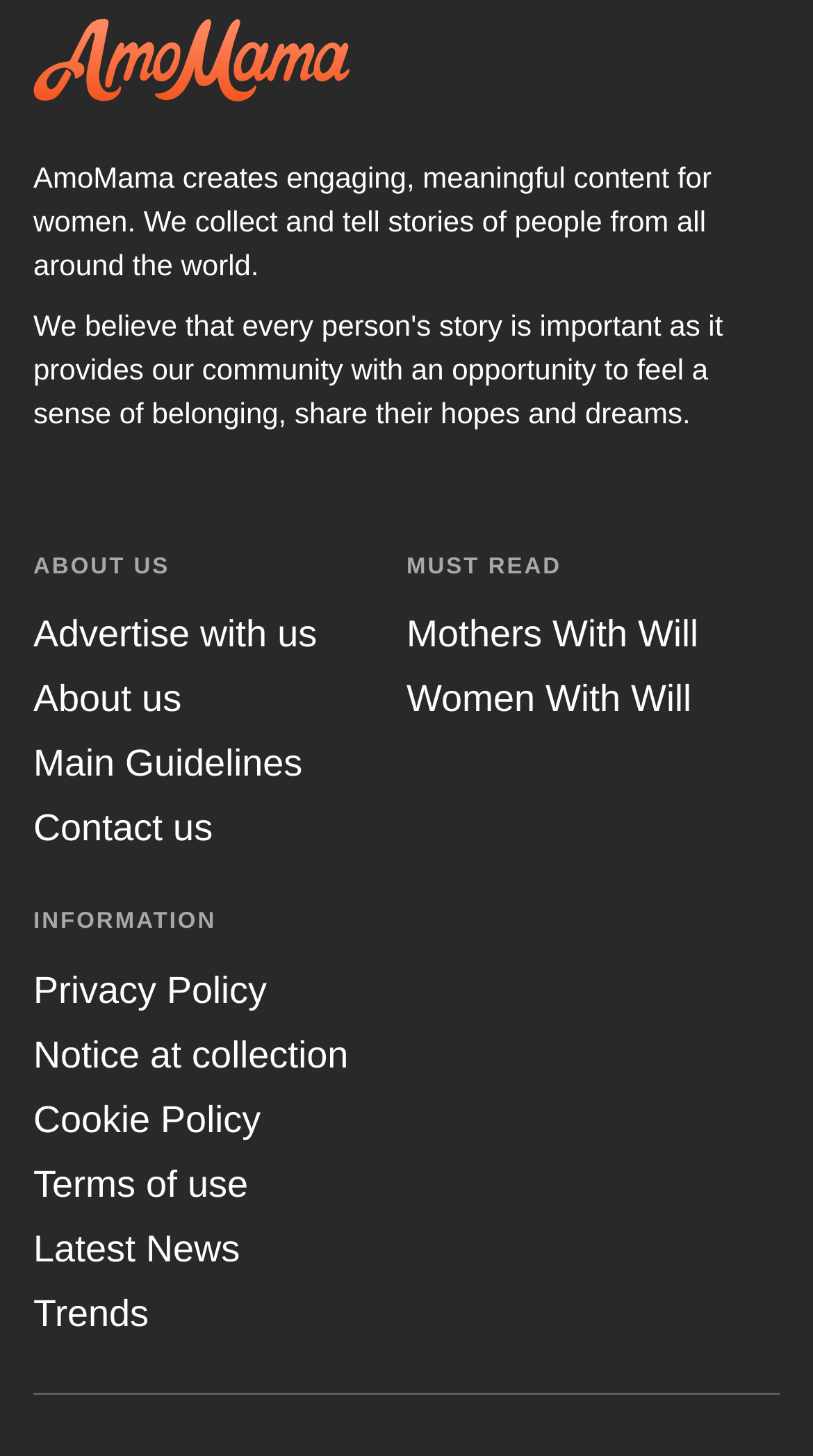What is the last link in the INFORMATION section?
Please give a detailed answer to the question using the information shown in the image.

The last link in the INFORMATION section can be found by examining the link elements below the StaticText element with the text 'INFORMATION'. The last link element is 'Trends', which is located at the bottom of the INFORMATION section.